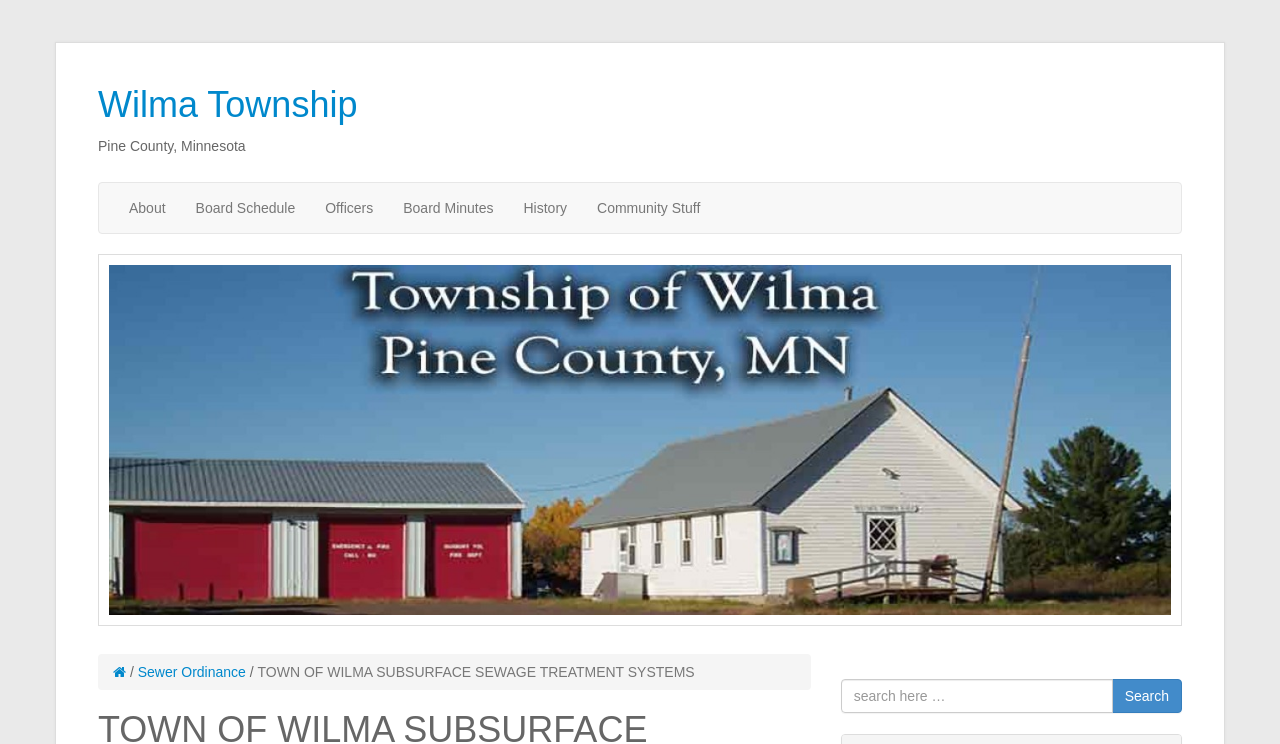Give a one-word or one-phrase response to the question: 
How many links are in the top navigation menu?

6